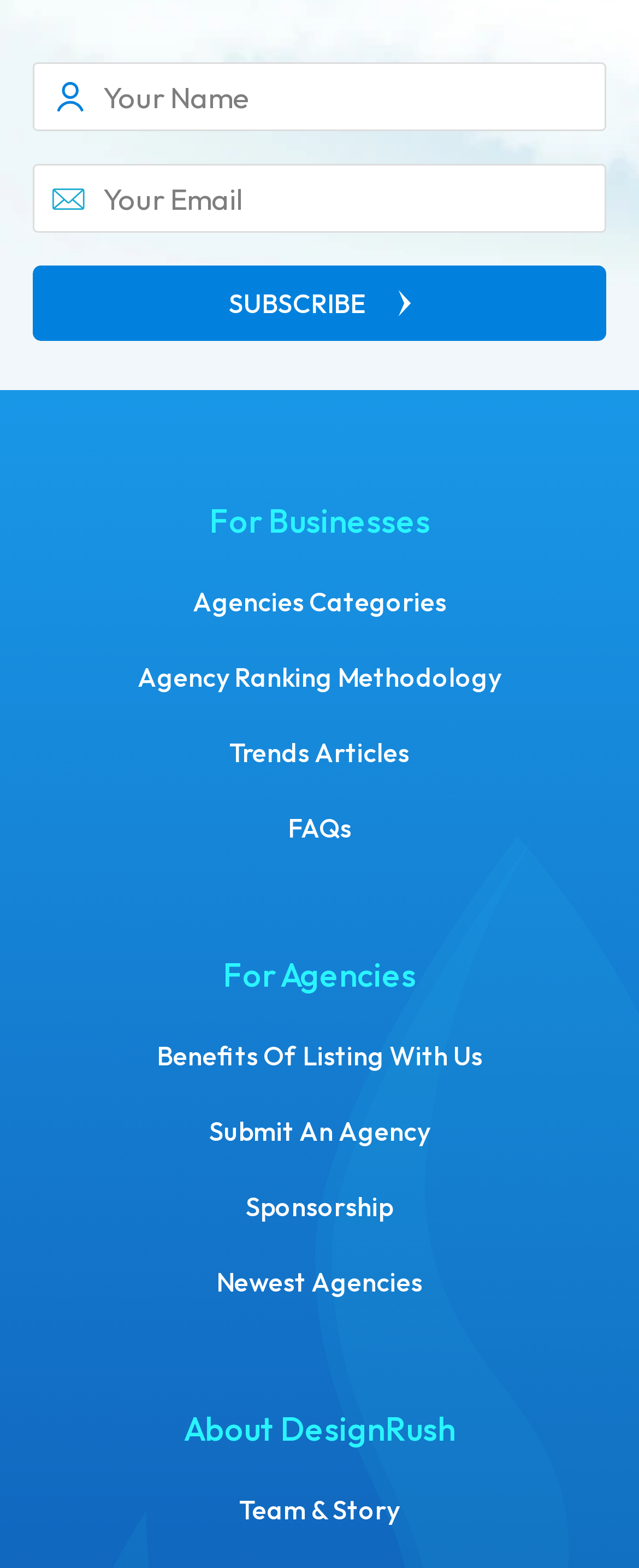Give a concise answer using one word or a phrase to the following question:
What is the button at the top for?

Subscribe